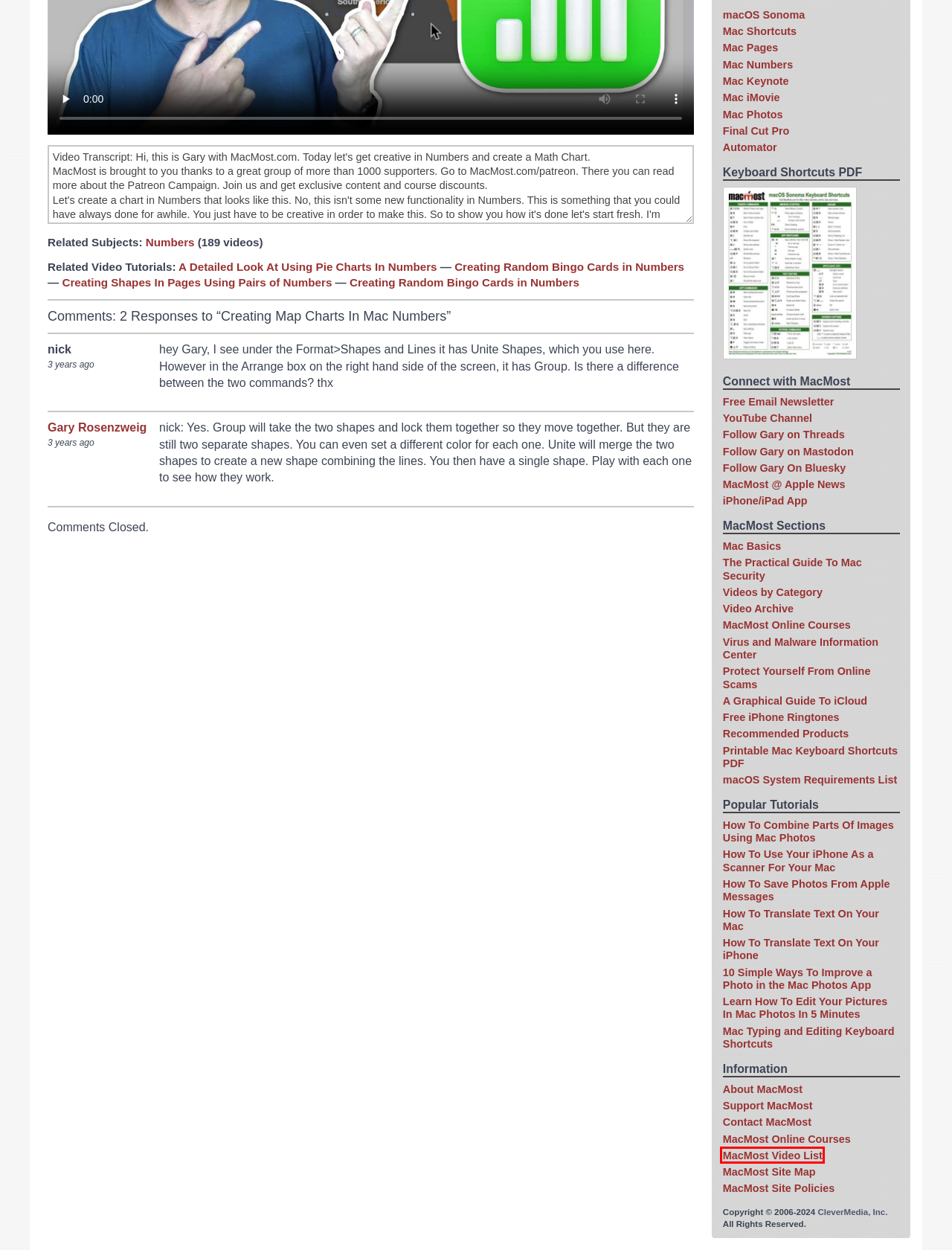Observe the screenshot of a webpage with a red bounding box around an element. Identify the webpage description that best fits the new page after the element inside the bounding box is clicked. The candidates are:
A. How To Save Photos From Apple Messages
B. The Practical Guide To Mac Security (2021)
C. MacMost Video Archive
D. How To Translate Text On Your Mac
E. Mac Typing and Editing Keyboard Shortcuts
F. Pages: Mastering Your Mac’s Word Processing App – MacMost Online Courses
G. Creating Shapes In Pages Using Pairs of Numbers
H. A Detailed Look At Using Pie Charts In Numbers

C